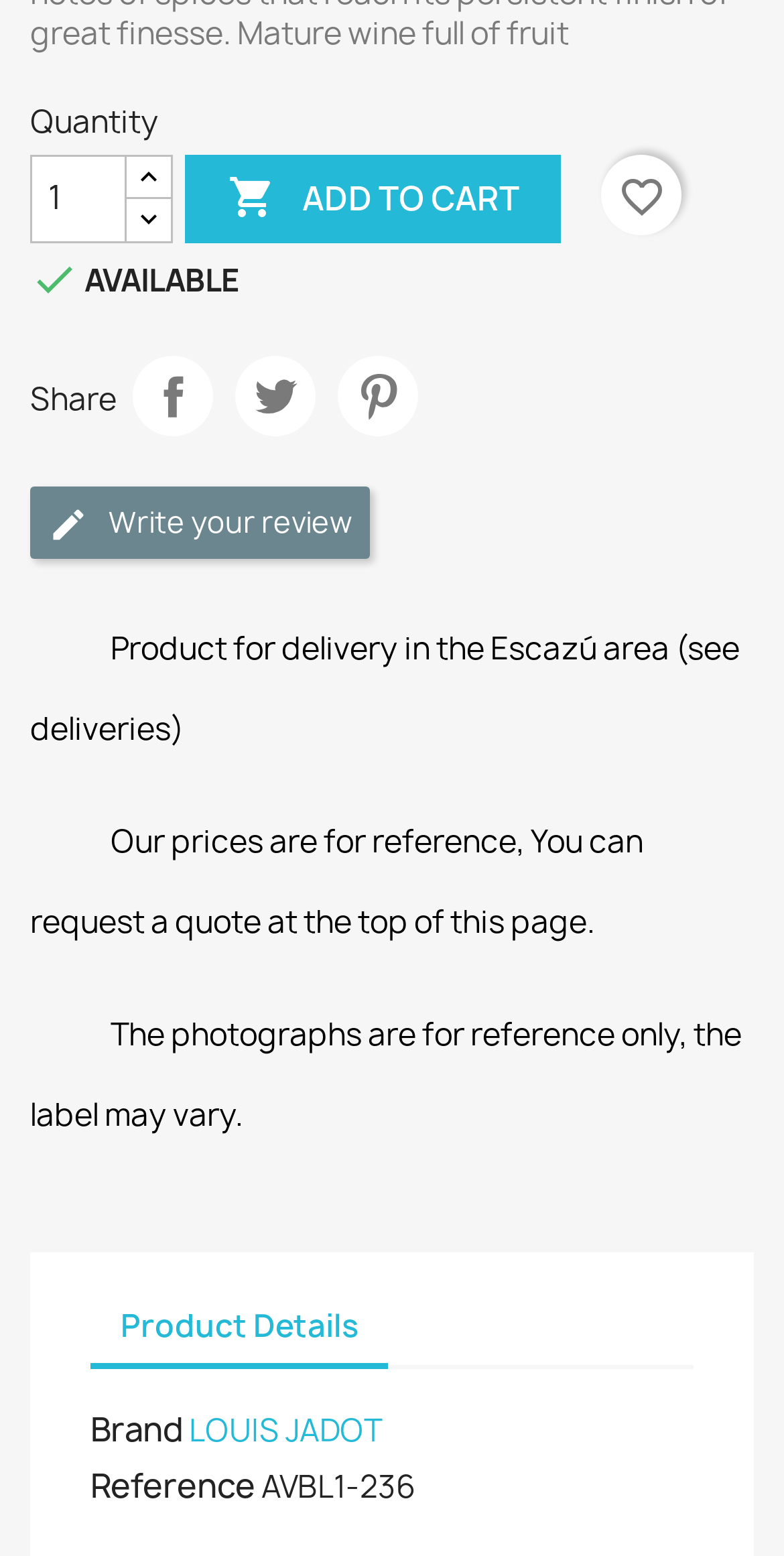Highlight the bounding box coordinates of the region I should click on to meet the following instruction: "View product details".

[0.115, 0.831, 0.495, 0.88]